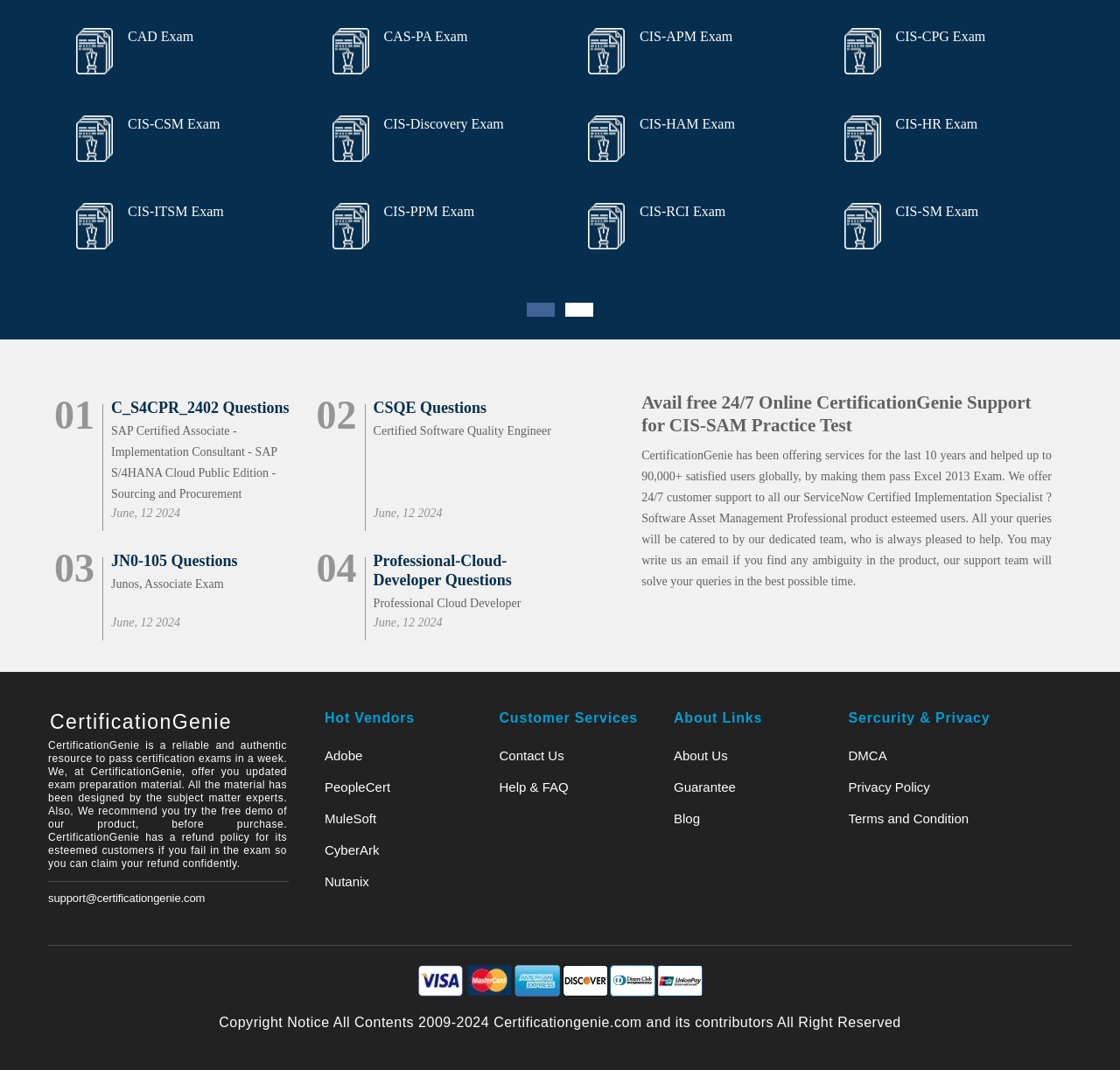Answer the question briefly using a single word or phrase: 
What is the certification exam mentioned in the first link?

SAP S/4HANA Cloud Public Edition - Sourcing and Procurement